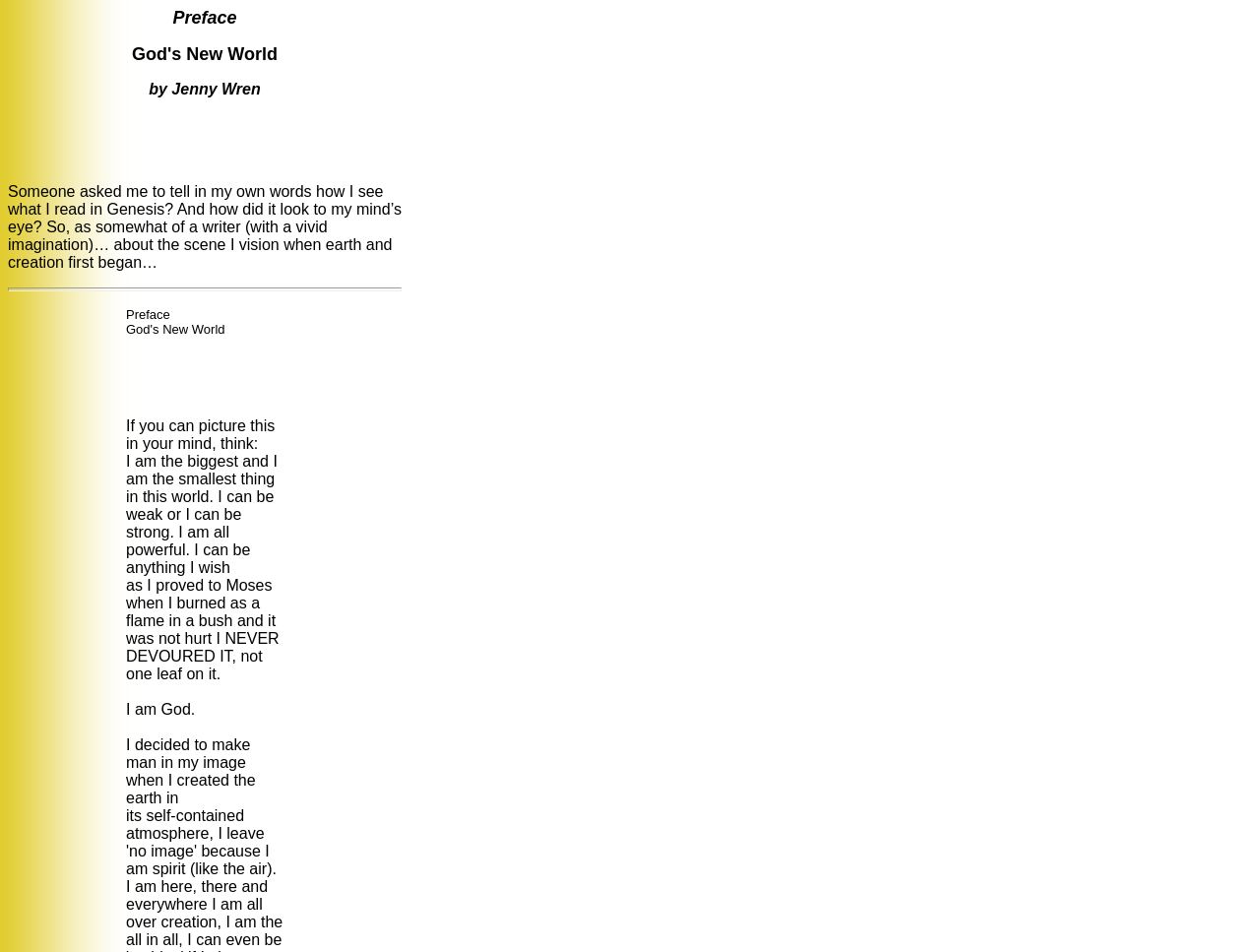What is the significance of the bush in the text?
Analyze the image and deliver a detailed answer to the question.

The bush is mentioned as an example of God's power, where God burned as a flame in a bush and it was not hurt, demonstrating God's ability to control and preserve creation.